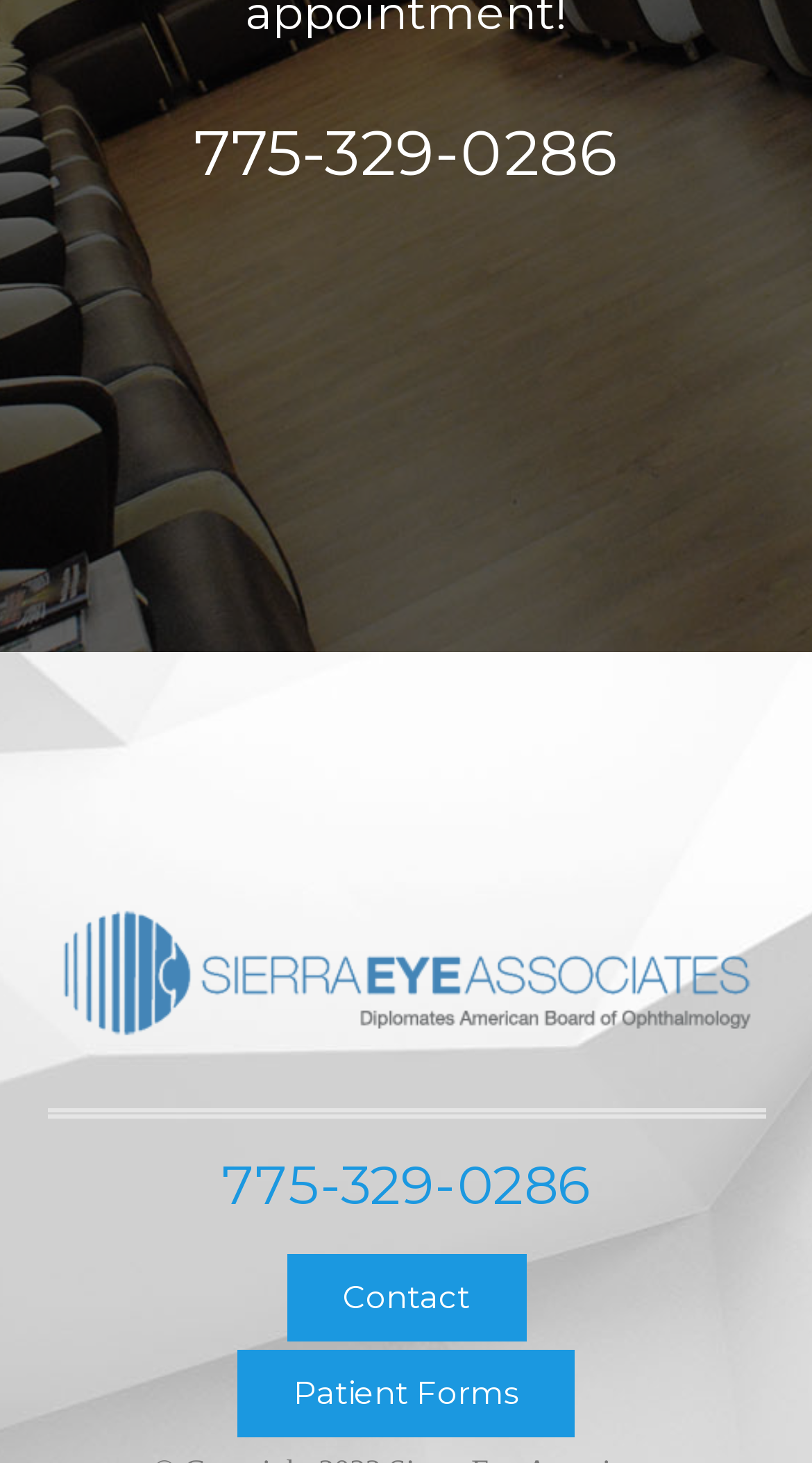From the element description: "775-329-0286", extract the bounding box coordinates of the UI element. The coordinates should be expressed as four float numbers between 0 and 1, in the order [left, top, right, bottom].

[0.273, 0.787, 0.727, 0.832]